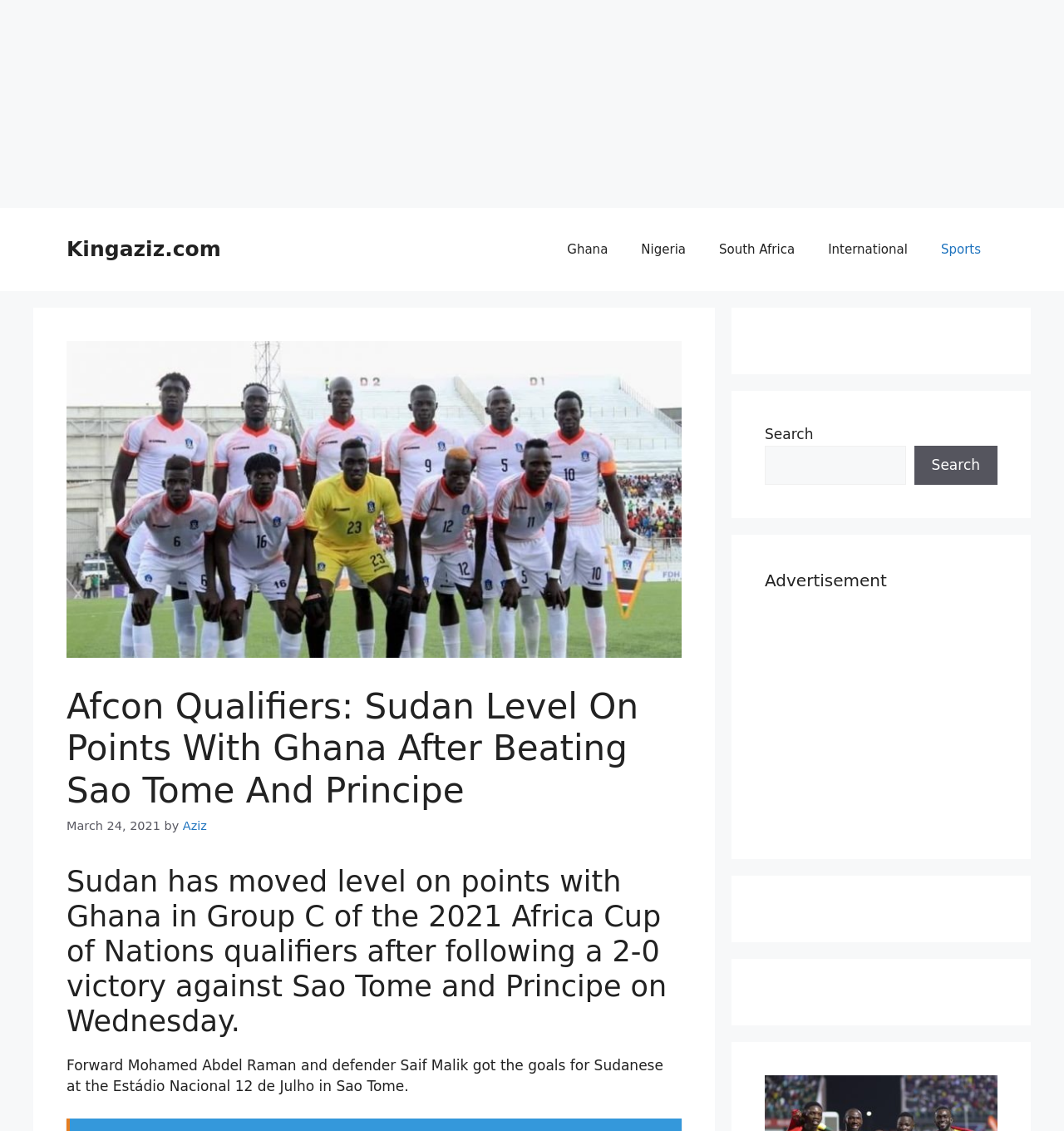Where was the match between Sudan and Sao Tome and Principe held?
Give a comprehensive and detailed explanation for the question.

The webpage mentions that the match was held at the Estádio Nacional 12 de Julho in Sao Tome, so the venue of the match is Estádio Nacional 12 de Julho.